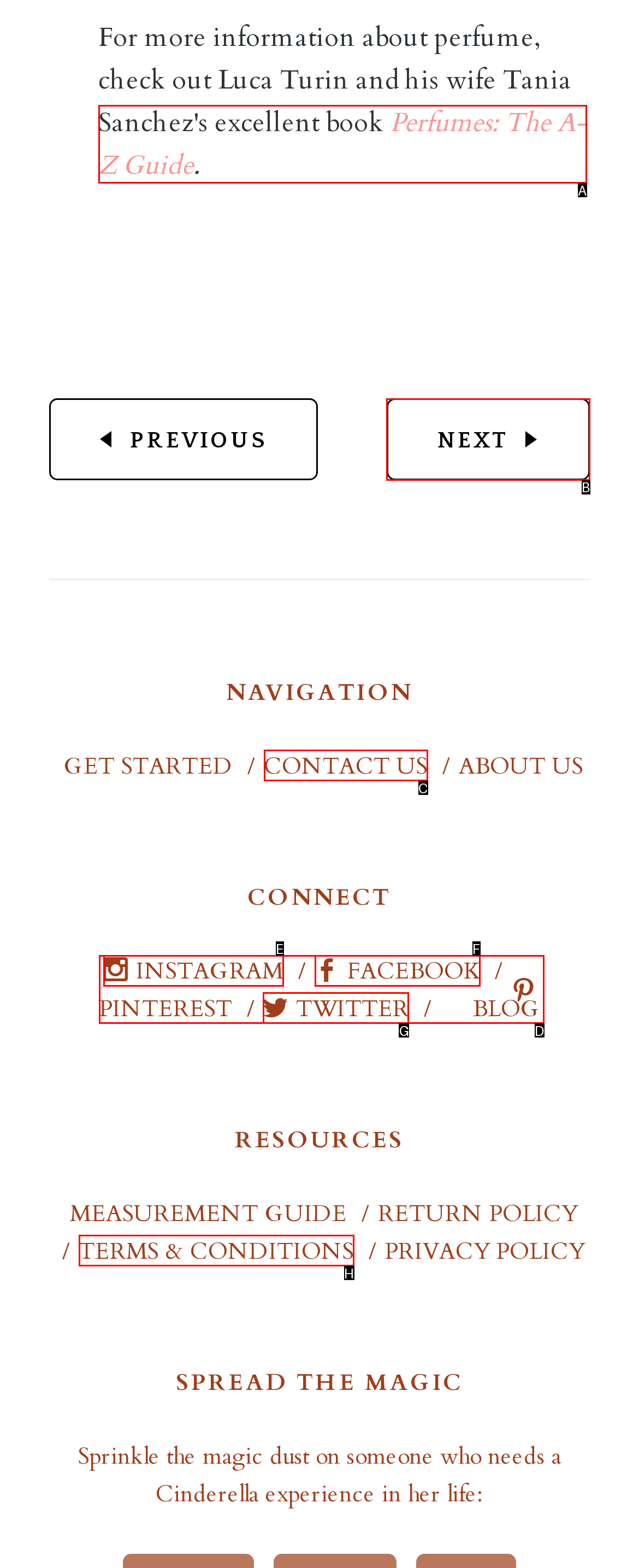Determine the letter of the UI element that will complete the task: Click on the 'Perfumes: The A-Z Guide' link
Reply with the corresponding letter.

A